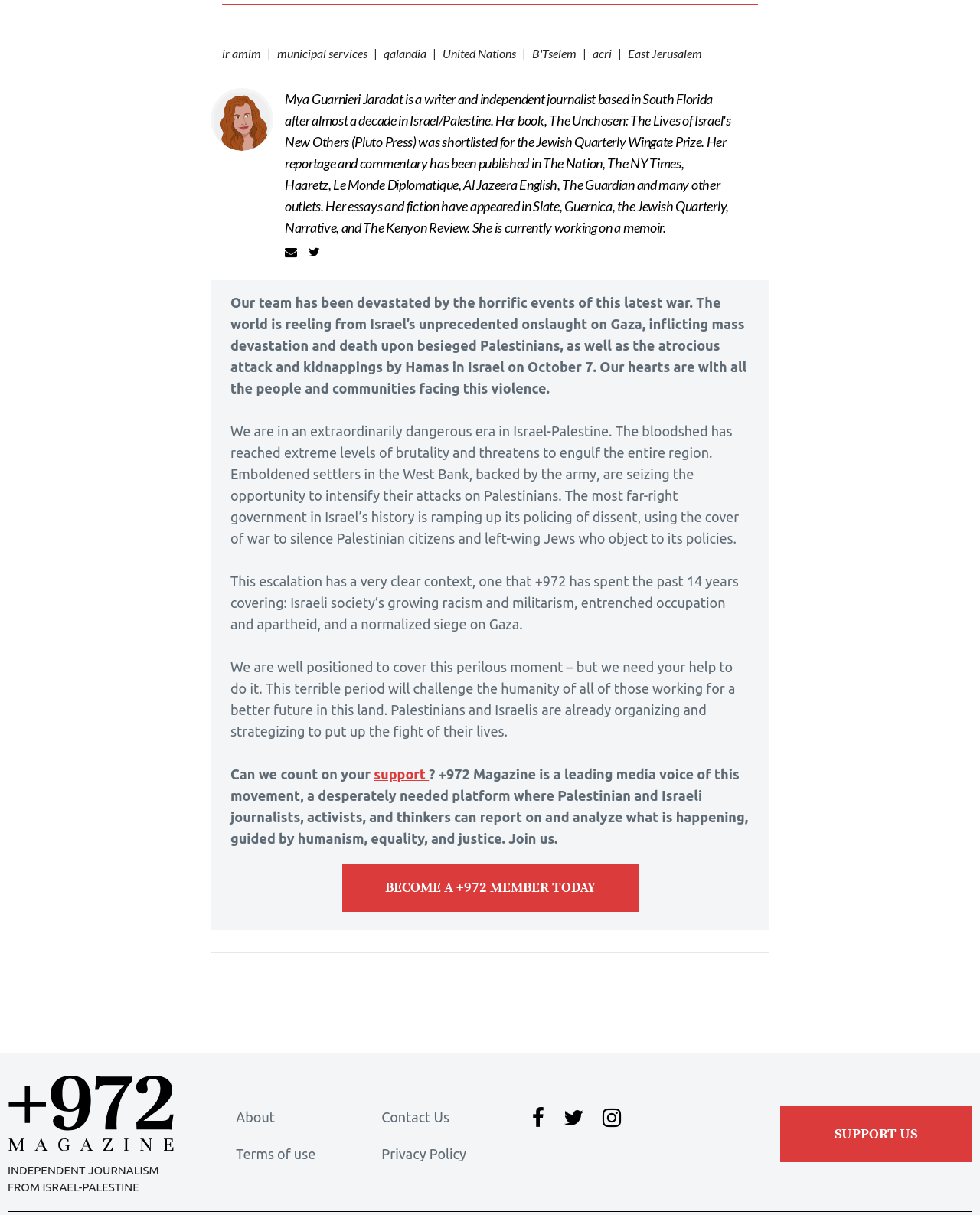Is there a call to action on the webpage?
Please provide an in-depth and detailed response to the question.

There is a call to action on the webpage, which is to support the magazine by becoming a member or donating. This can be seen in the text, which says 'Can we count on your support?' and provides a link to 'BECOME A +972 MEMBER TODAY'.